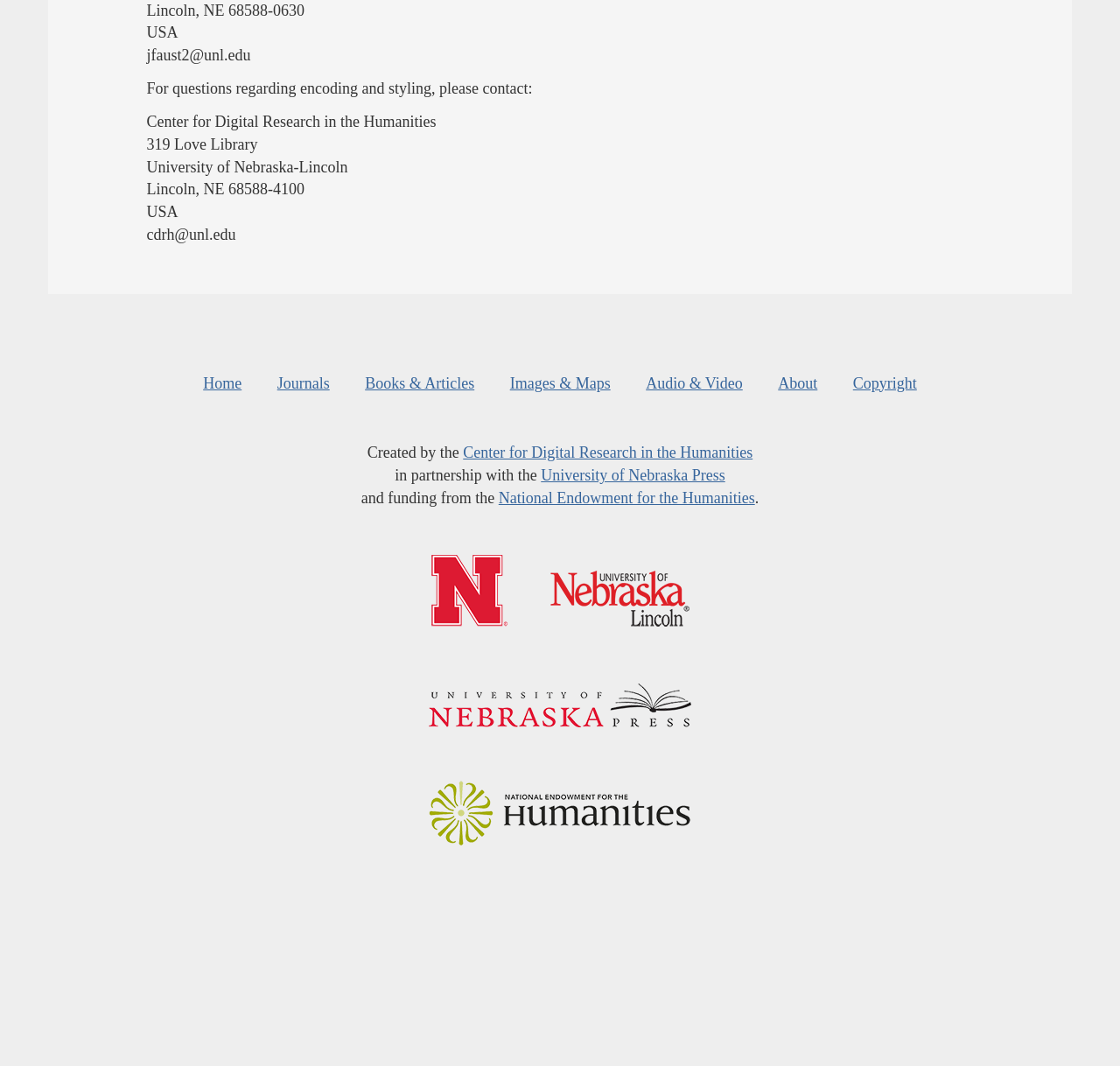Find the bounding box coordinates of the UI element according to this description: "About".

[0.695, 0.351, 0.73, 0.367]